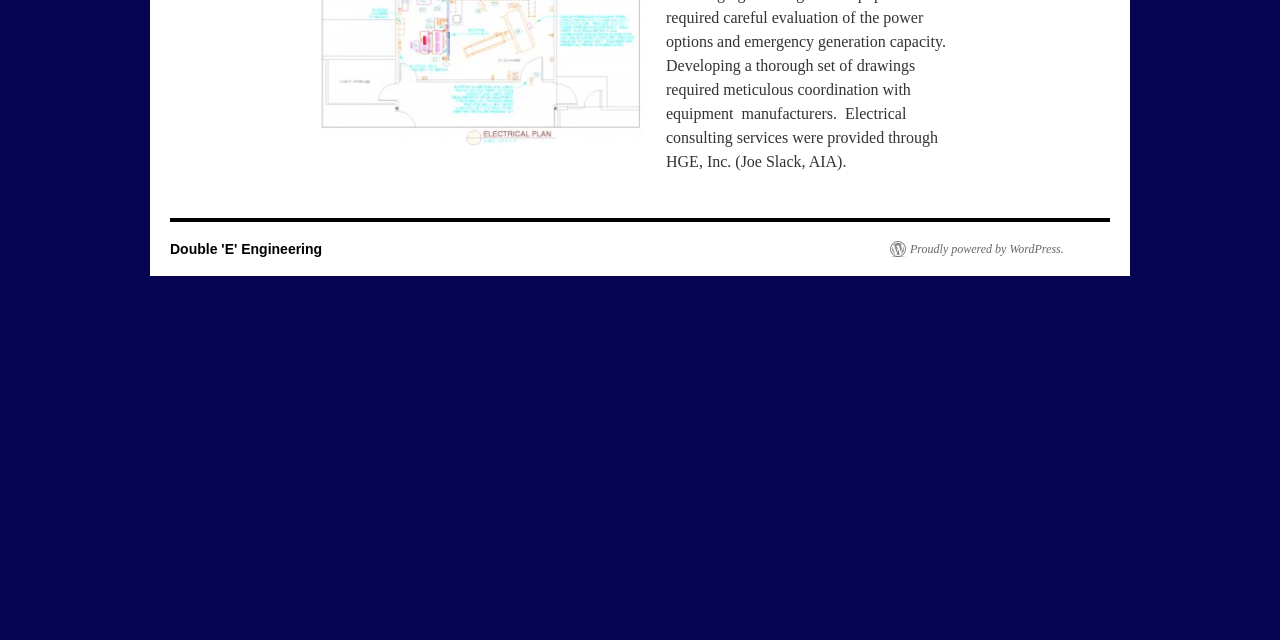Identify the bounding box coordinates for the UI element mentioned here: "Double 'E' Engineering". Provide the coordinates as four float values between 0 and 1, i.e., [left, top, right, bottom].

[0.133, 0.377, 0.252, 0.402]